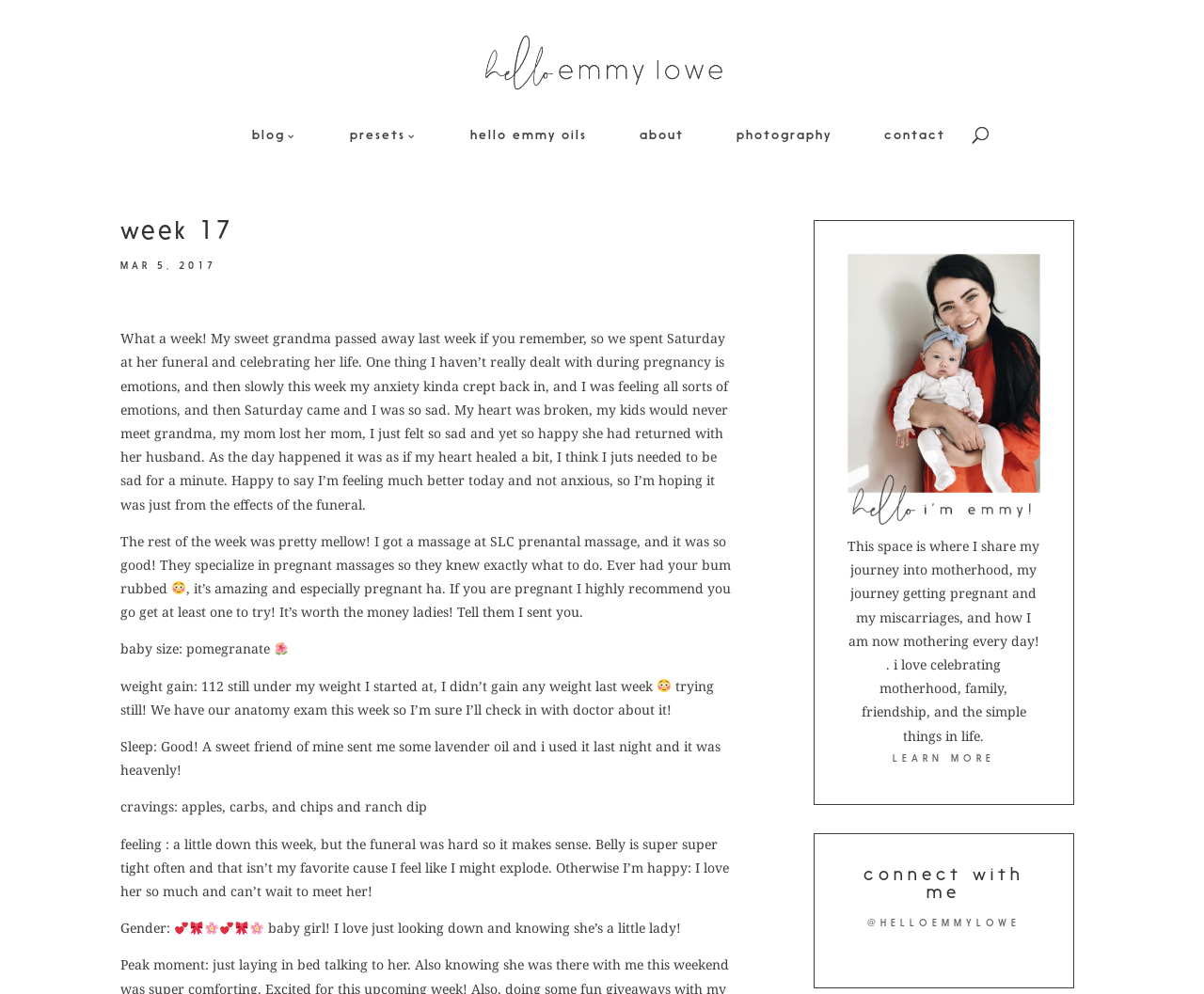Please answer the following question as detailed as possible based on the image: 
What is the author's current week?

The question can be answered by looking at the heading 'week 17' which is located at the top of the webpage, indicating that the author is currently in week 17 of her pregnancy or journey.